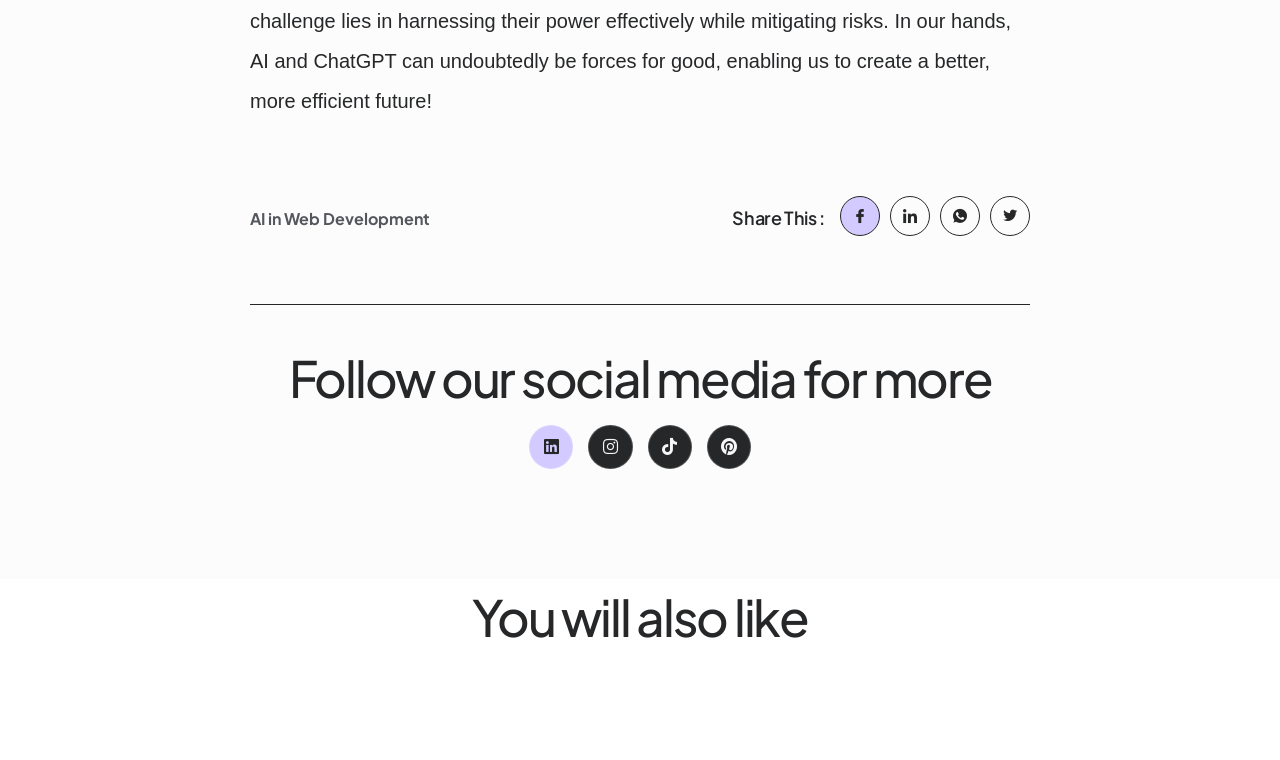How many social media platforms are listed?
Please answer the question as detailed as possible based on the image.

I counted the number of social media links listed under the heading 'Follow our social media for more', which are Linkedin, Instagram, Tiktok, and Pinterest.